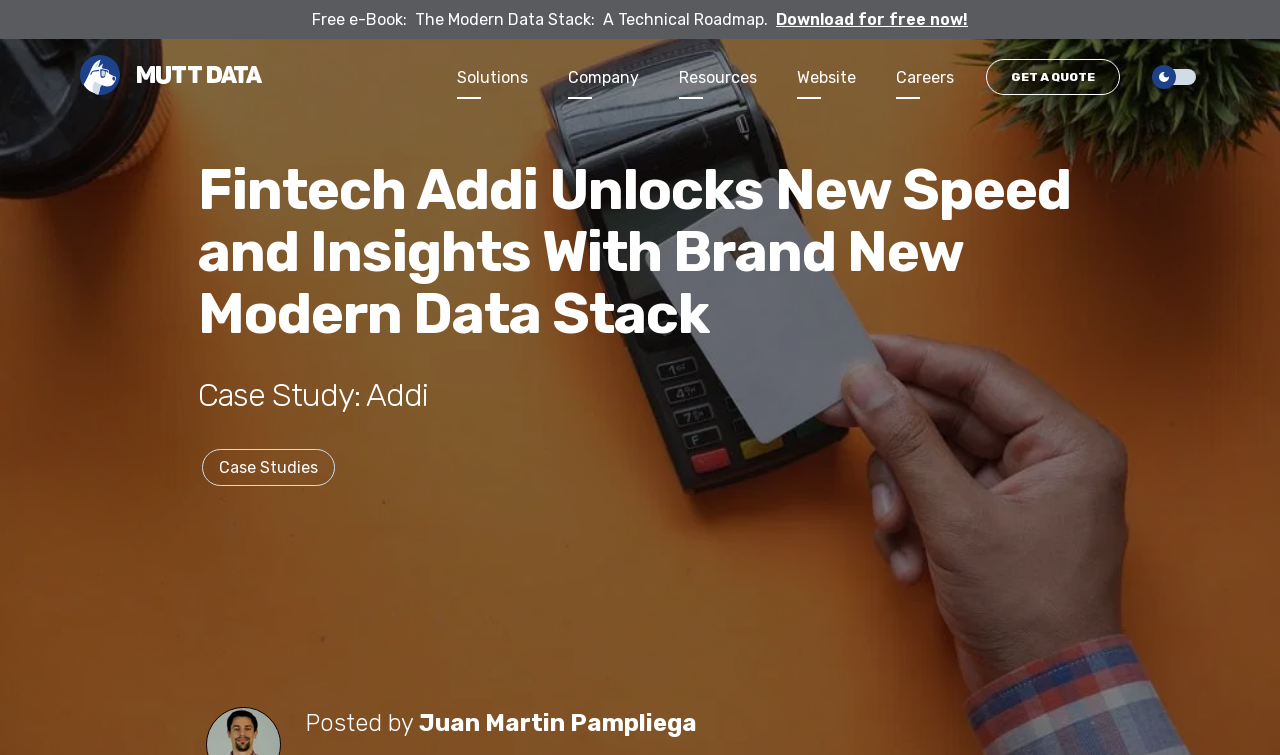What is the purpose of the 'GET A QUOTE' link?
Based on the image, give a concise answer in the form of a single word or short phrase.

To get a quote